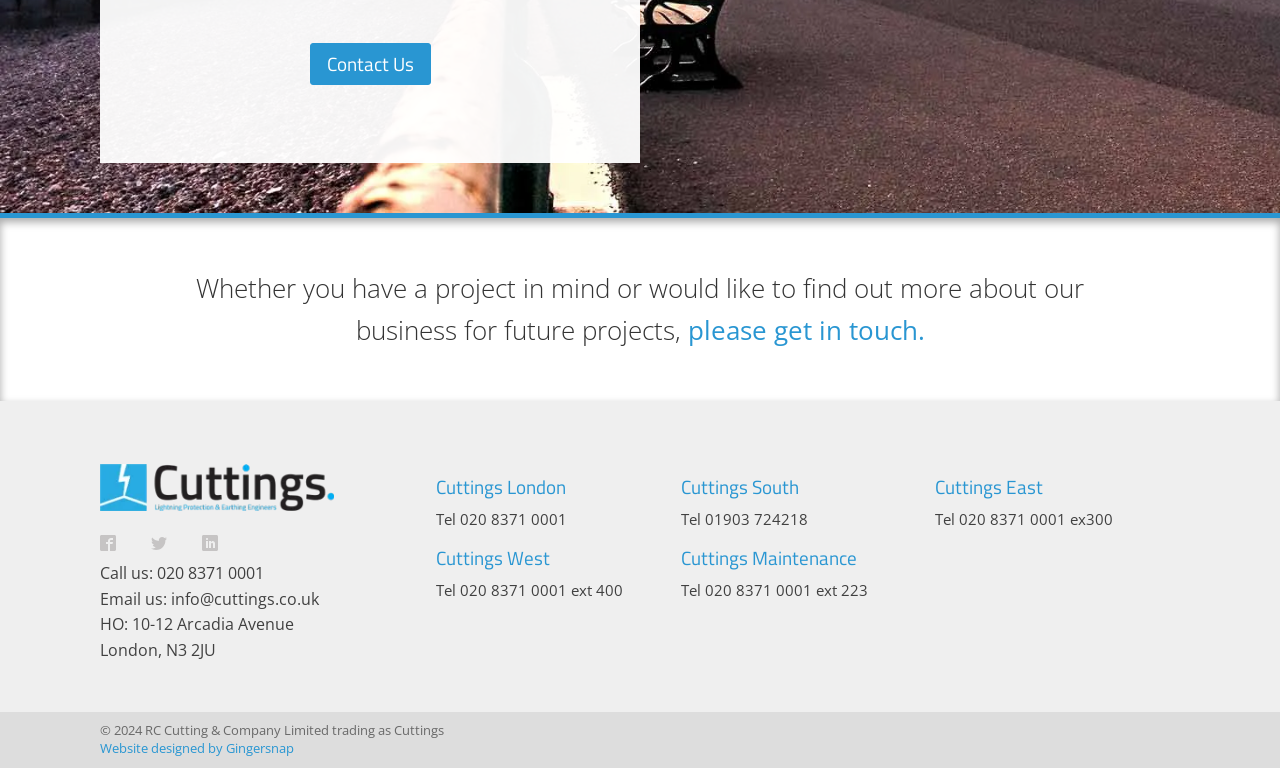Please find the bounding box coordinates of the element that you should click to achieve the following instruction: "Visit Cuttings London". The coordinates should be presented as four float numbers between 0 and 1: [left, top, right, bottom].

[0.341, 0.62, 0.442, 0.66]